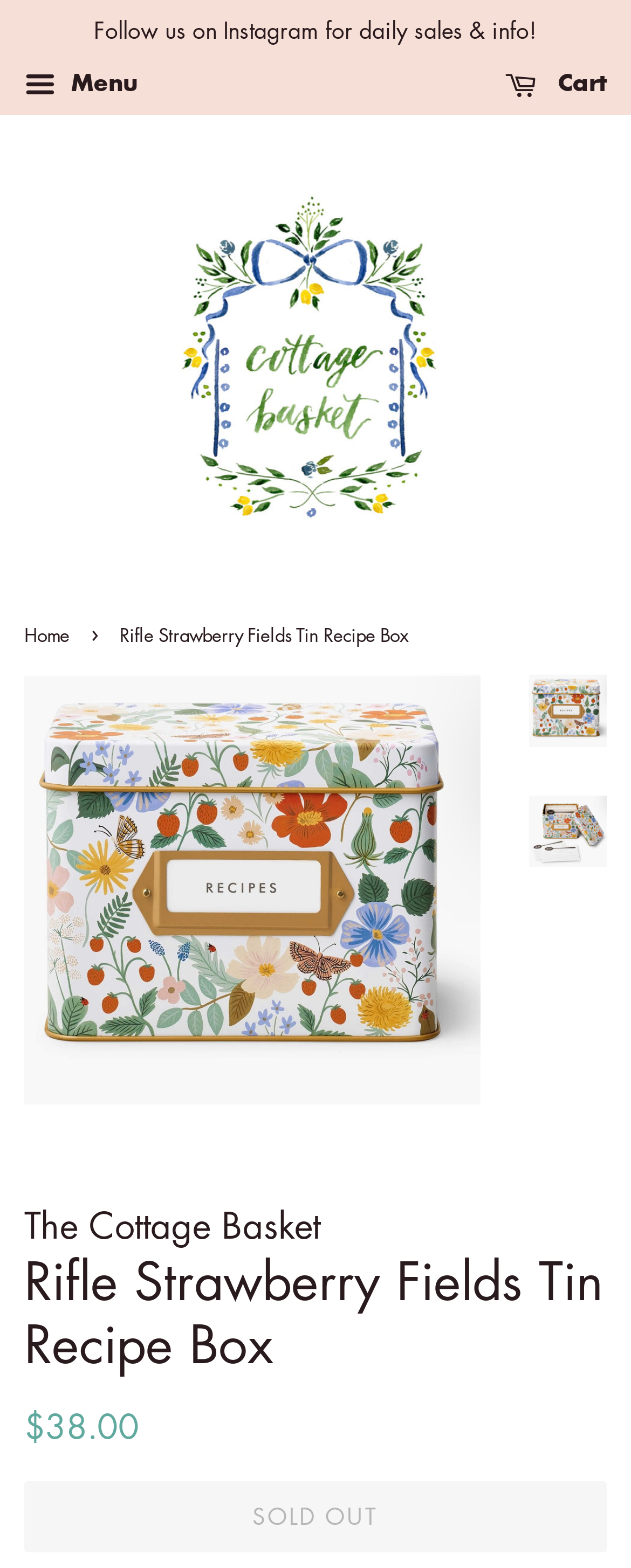Please answer the following query using a single word or phrase: 
What is the name of the website?

The Cottage Basket